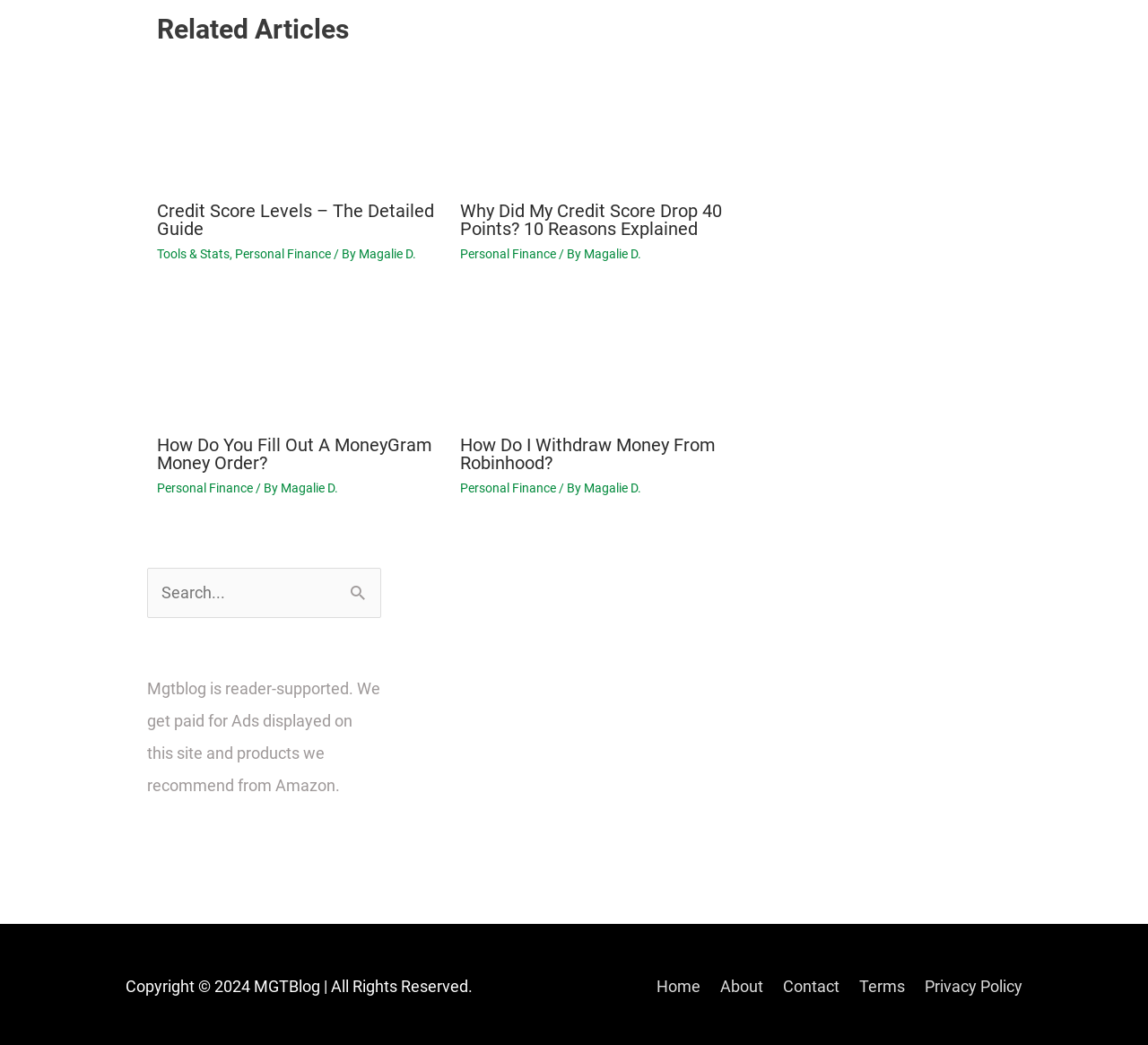Please give a concise answer to this question using a single word or phrase: 
What is the purpose of the search box?

To search the website